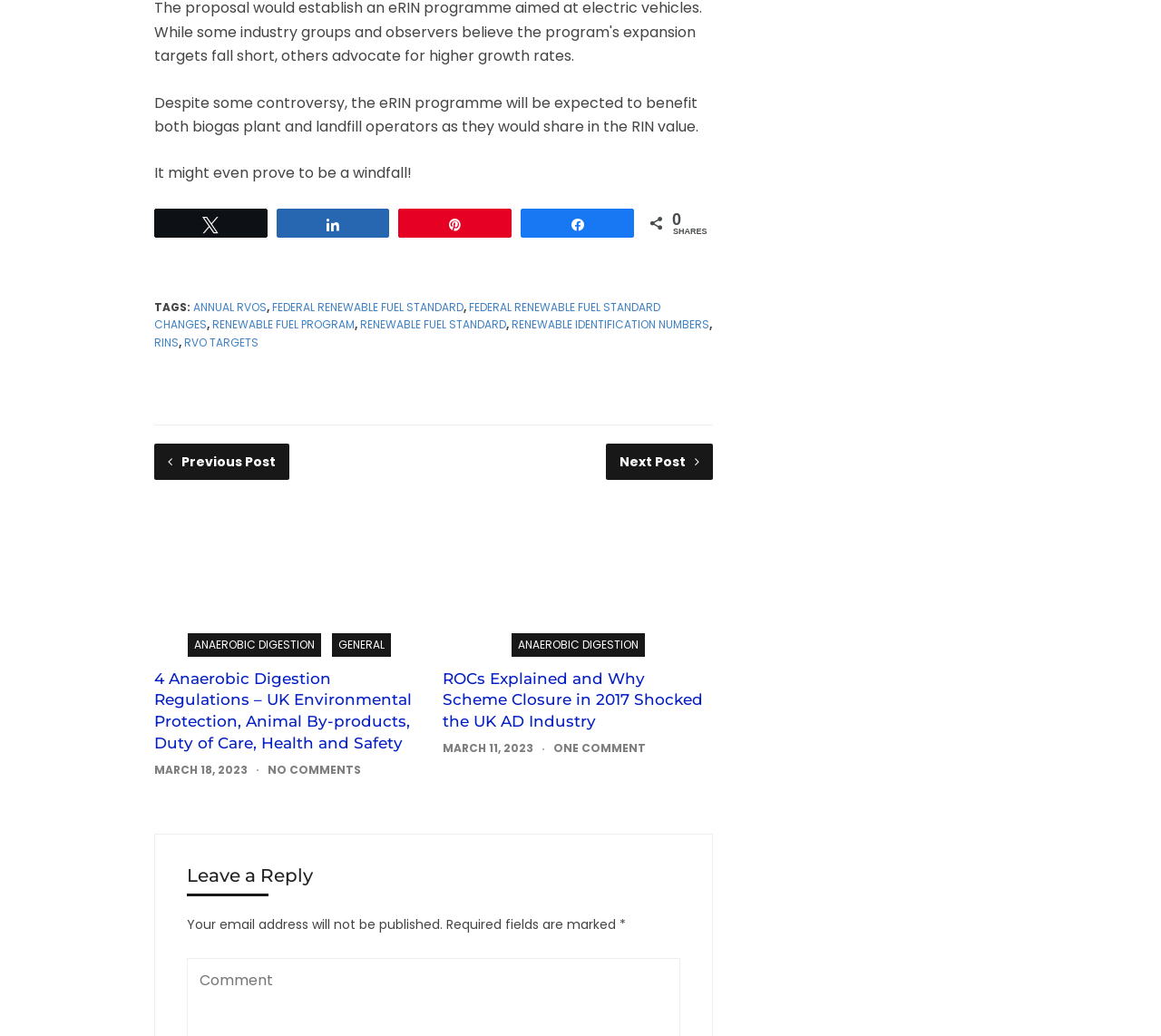Respond to the following query with just one word or a short phrase: 
What is the purpose of the eRIN programme?

To benefit biogas plant and landfill operators